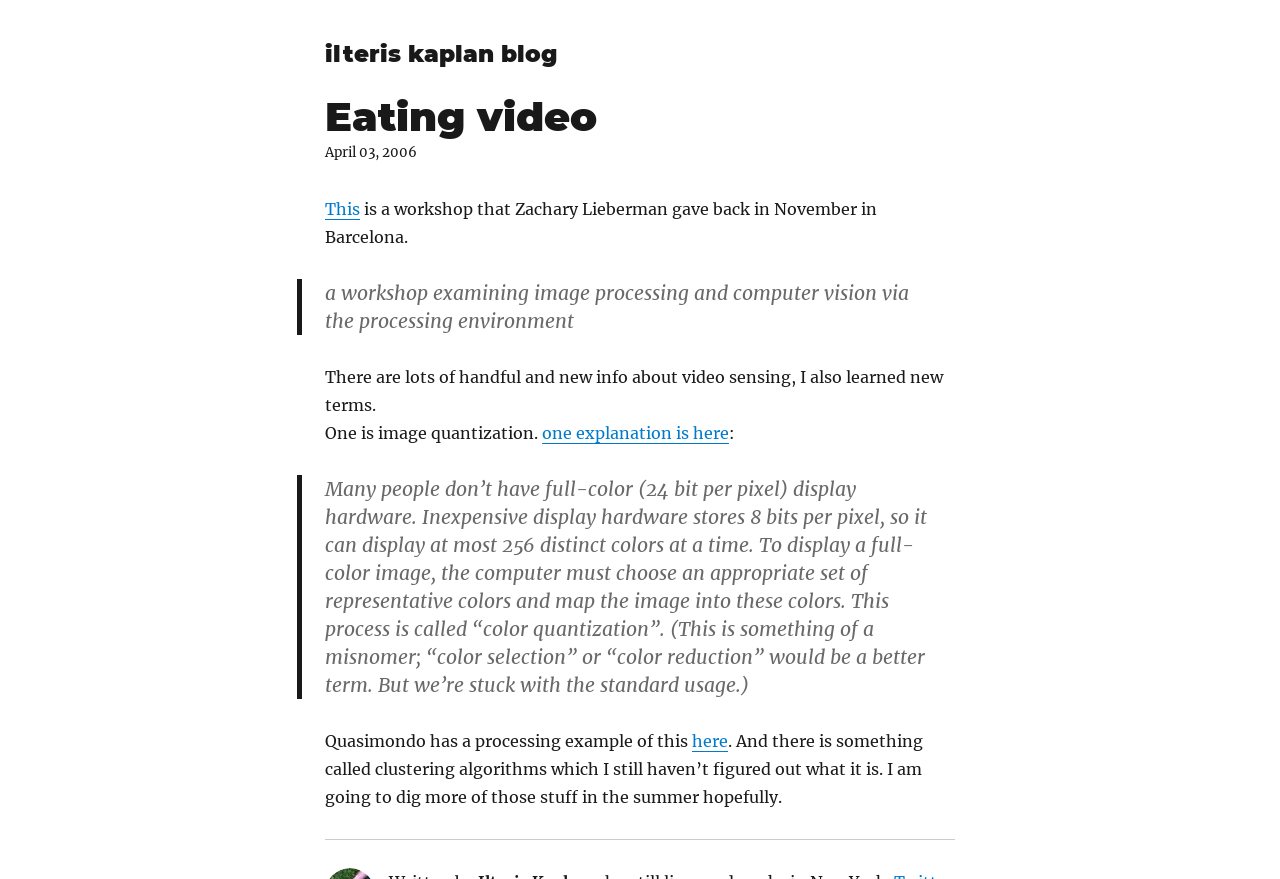What is color quantization?
Give a detailed response to the question by analyzing the screenshot.

The answer can be found in the blockquote element that explains color quantization, stating that 'the computer must choose an appropriate set of representative colors and map the image into these colors'.